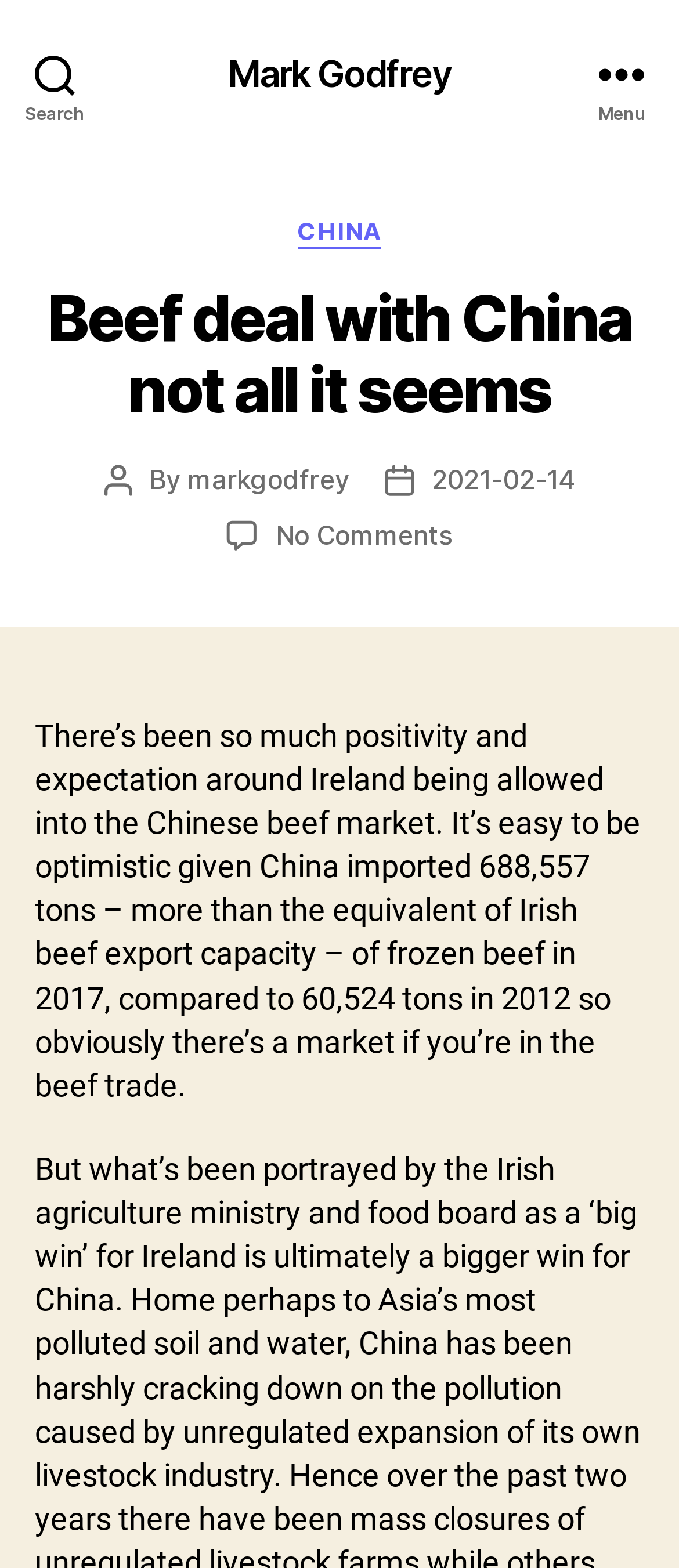Refer to the image and provide an in-depth answer to the question: 
What is the date of the post?

I found the date of the post by looking at the link '2021-02-14' which is located below the text 'Post date'. This suggests that the post was published on February 14, 2021.